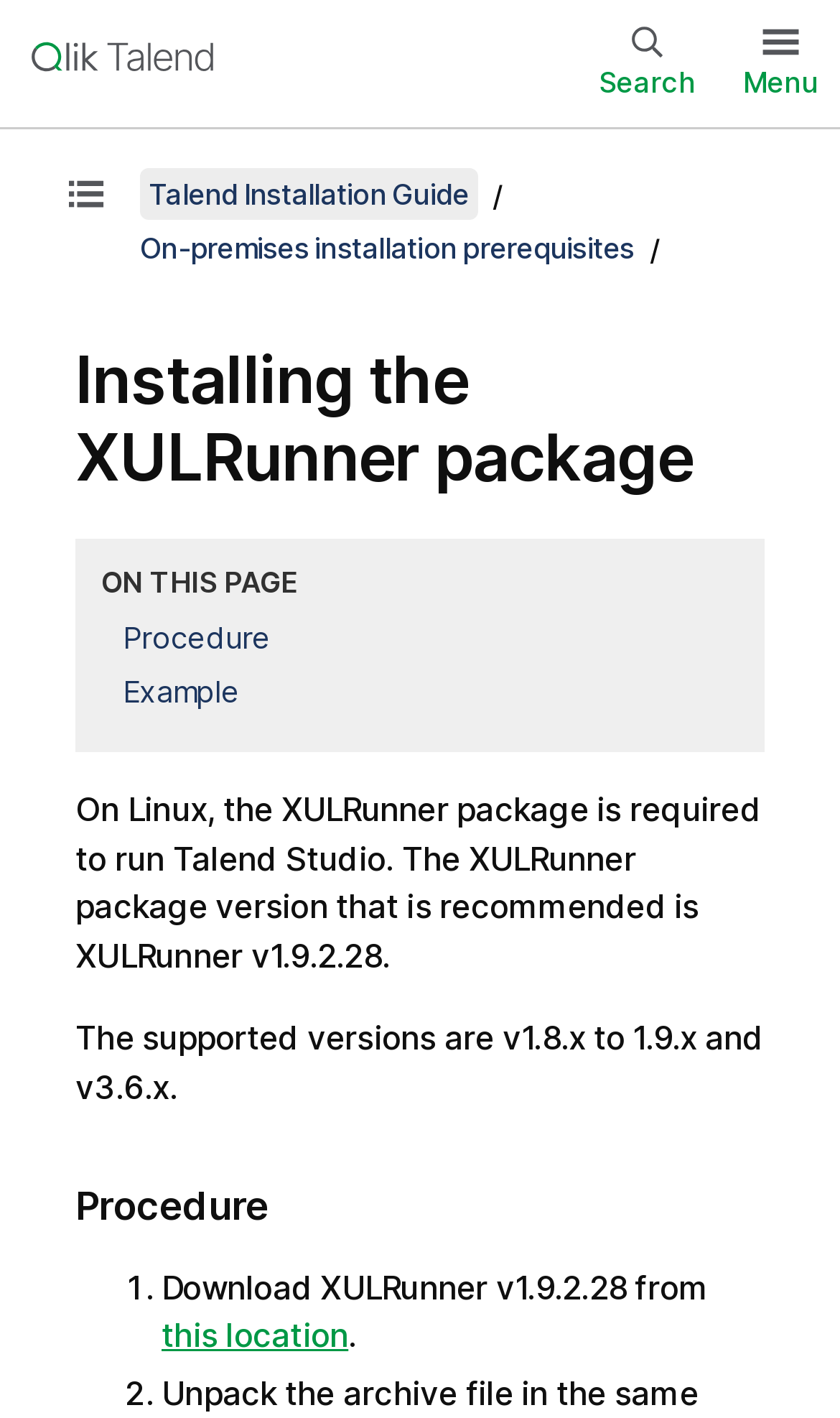Locate the bounding box coordinates of the element I should click to achieve the following instruction: "Download XULRunner v1.9.2.28 from this location".

[0.192, 0.927, 0.415, 0.956]